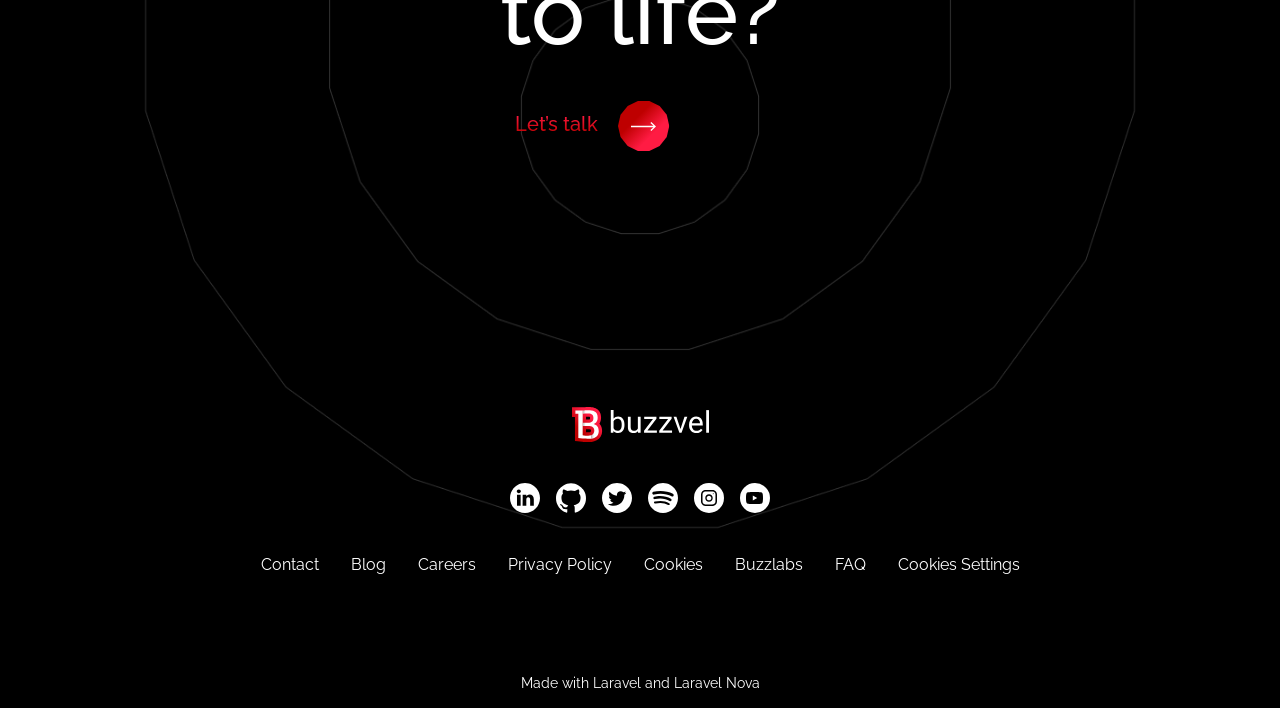Utilize the details in the image to give a detailed response to the question: What social media platforms are linked on this webpage?

The webpage contains a series of links and corresponding images at the top, which represent different social media platforms. These platforms are LinkedIn, Git, Twitter, Spotify, Instagram, and YouTube, indicating that the website owner or representative has a presence on these platforms.